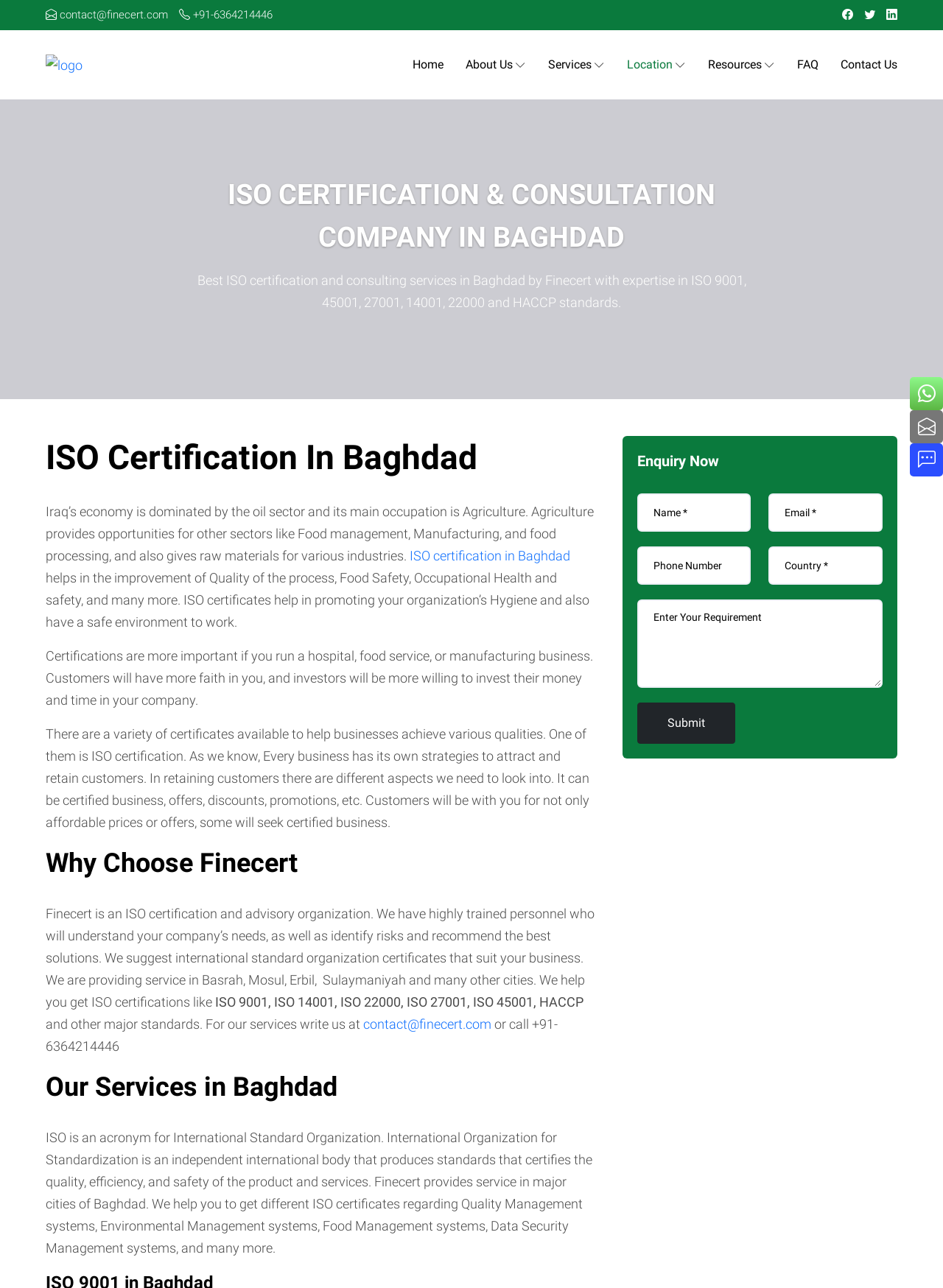Please give a short response to the question using one word or a phrase:
What is the company name?

Finecert